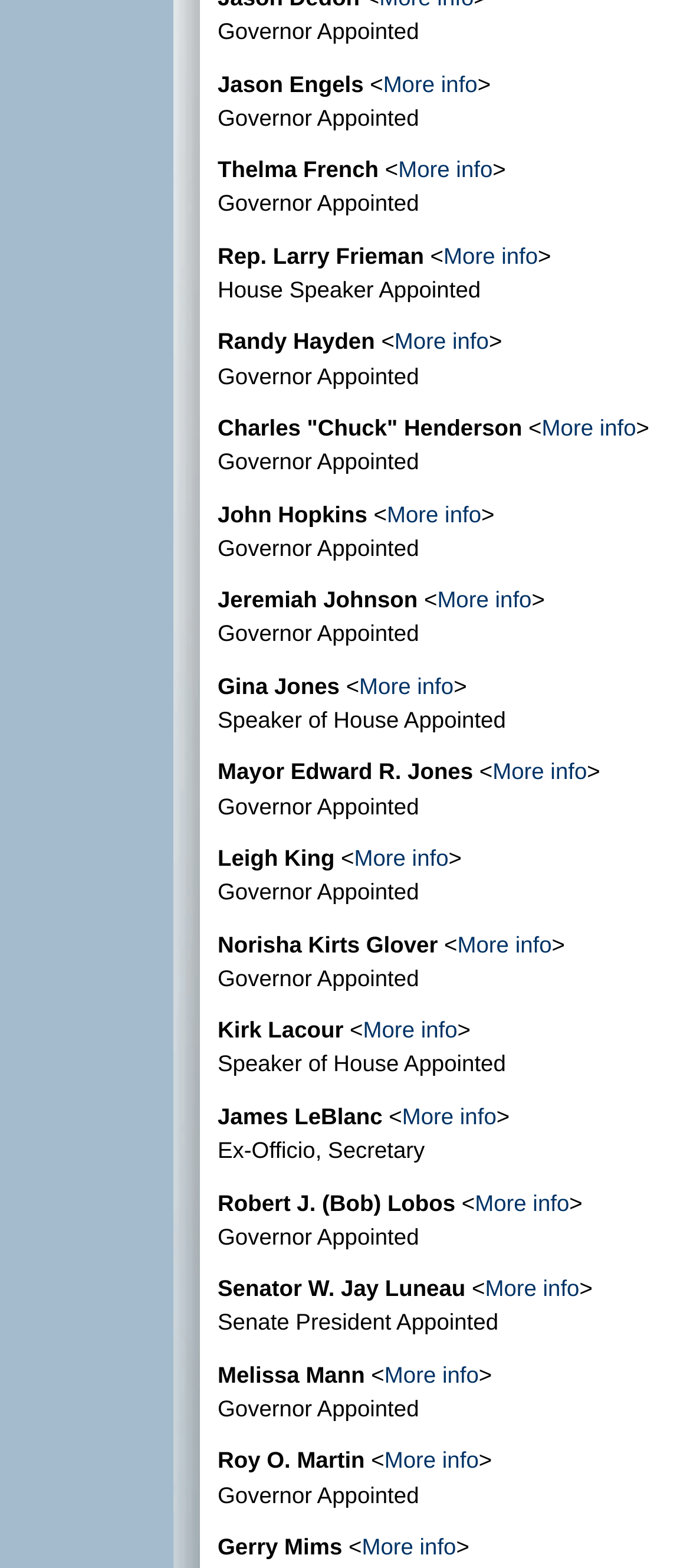Carefully examine the image and provide an in-depth answer to the question: Who is the first House Speaker Appointed member?

I looked for the first occurrence of 'House Speaker Appointed' and found it associated with Randy Hayden.